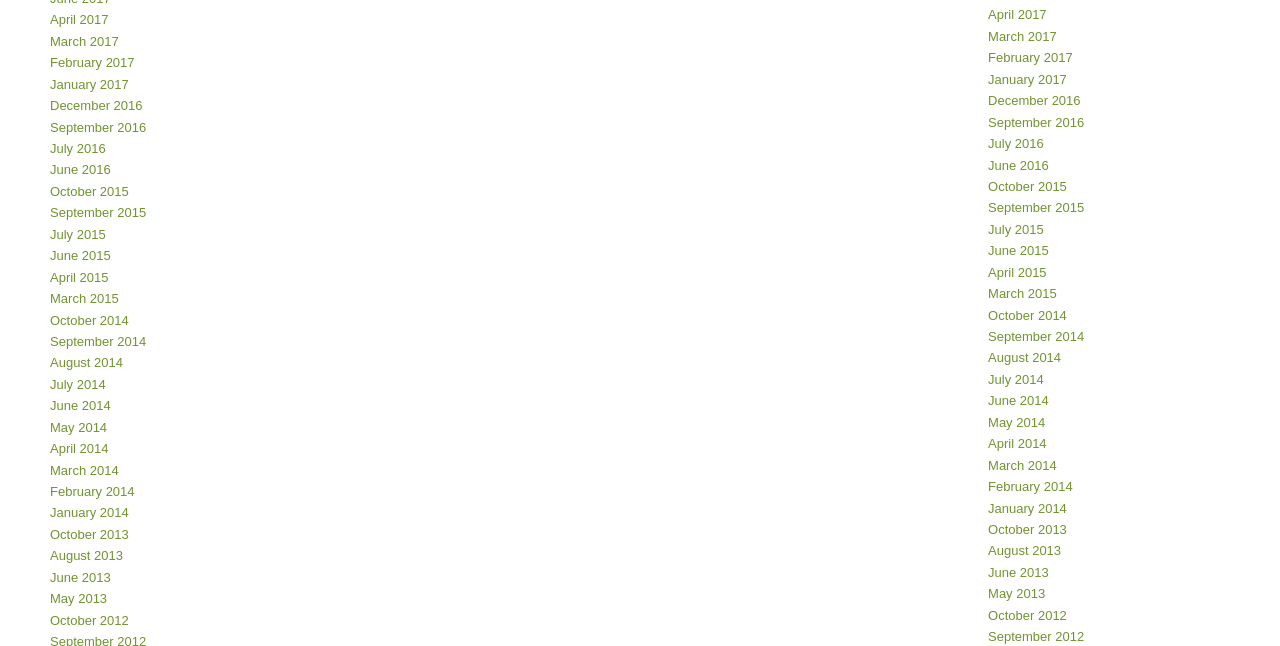From the element description October 2013, predict the bounding box coordinates of the UI element. The coordinates must be specified in the format (top-left x, top-left y, bottom-right x, bottom-right y) and should be within the 0 to 1 range.

[0.772, 0.808, 0.833, 0.831]